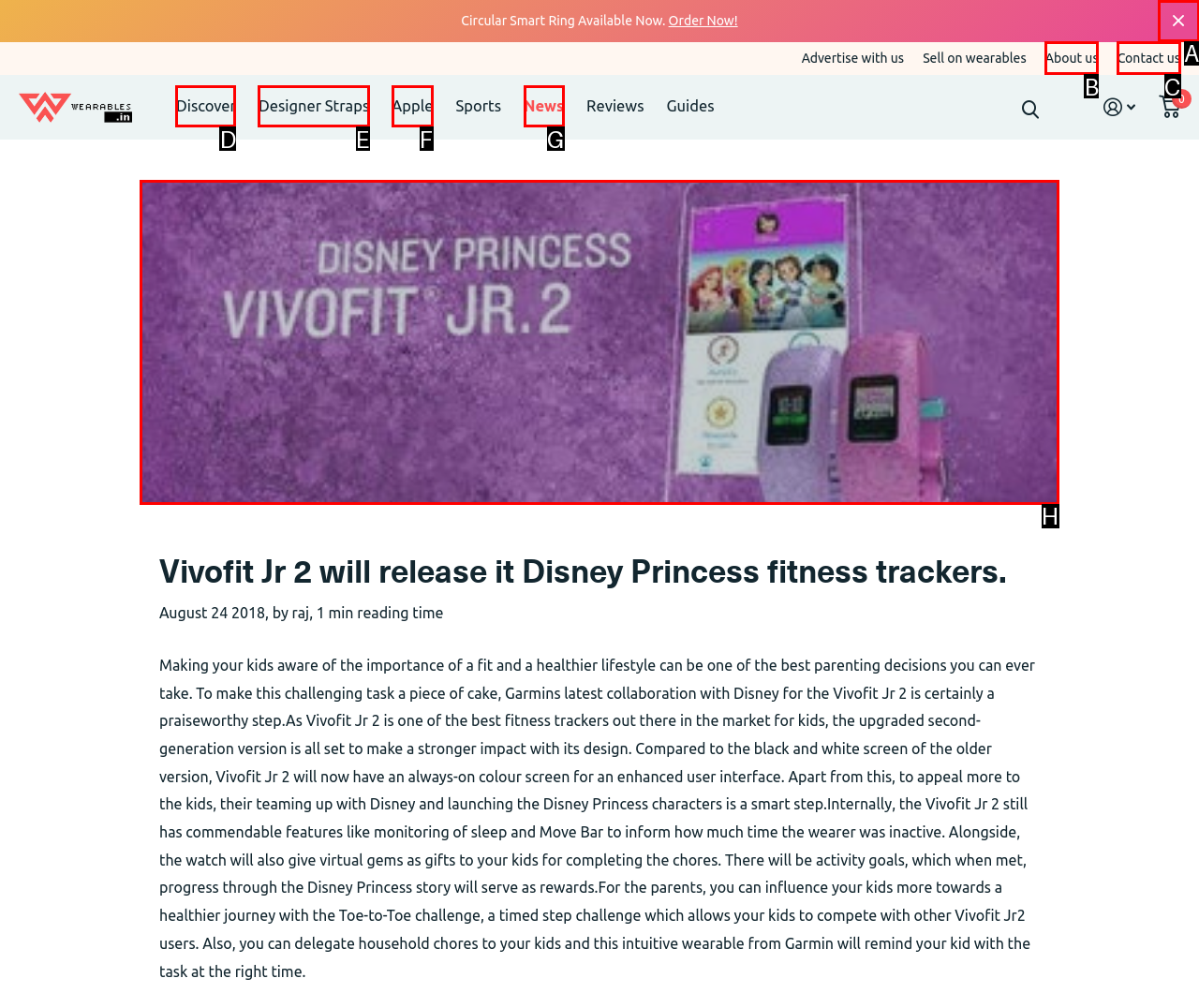Determine the appropriate lettered choice for the task: Read the article about Vivofit Jr 2. Reply with the correct letter.

H